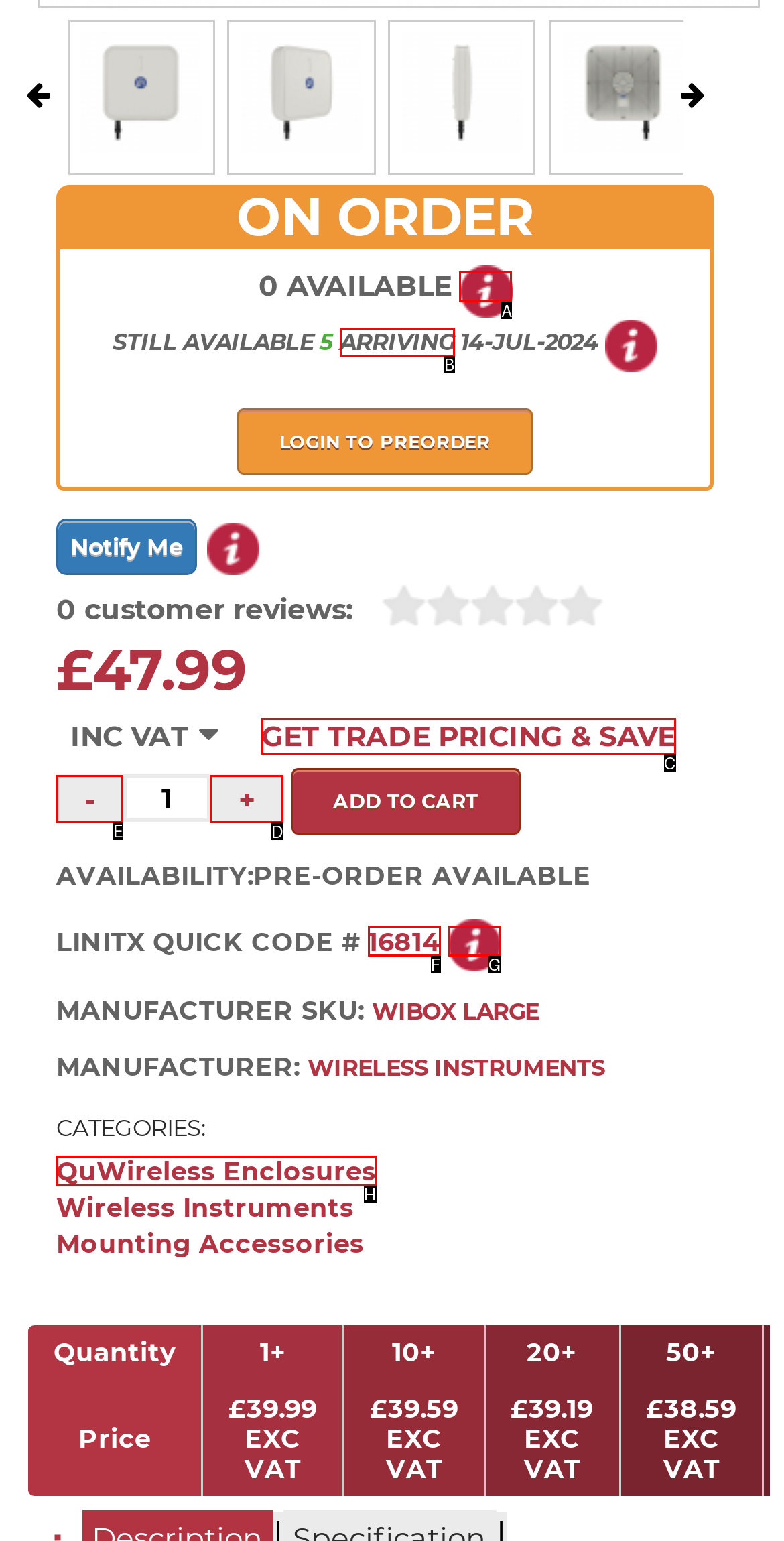Determine the right option to click to perform this task: Increase the quantity of this product required
Answer with the correct letter from the given choices directly.

D